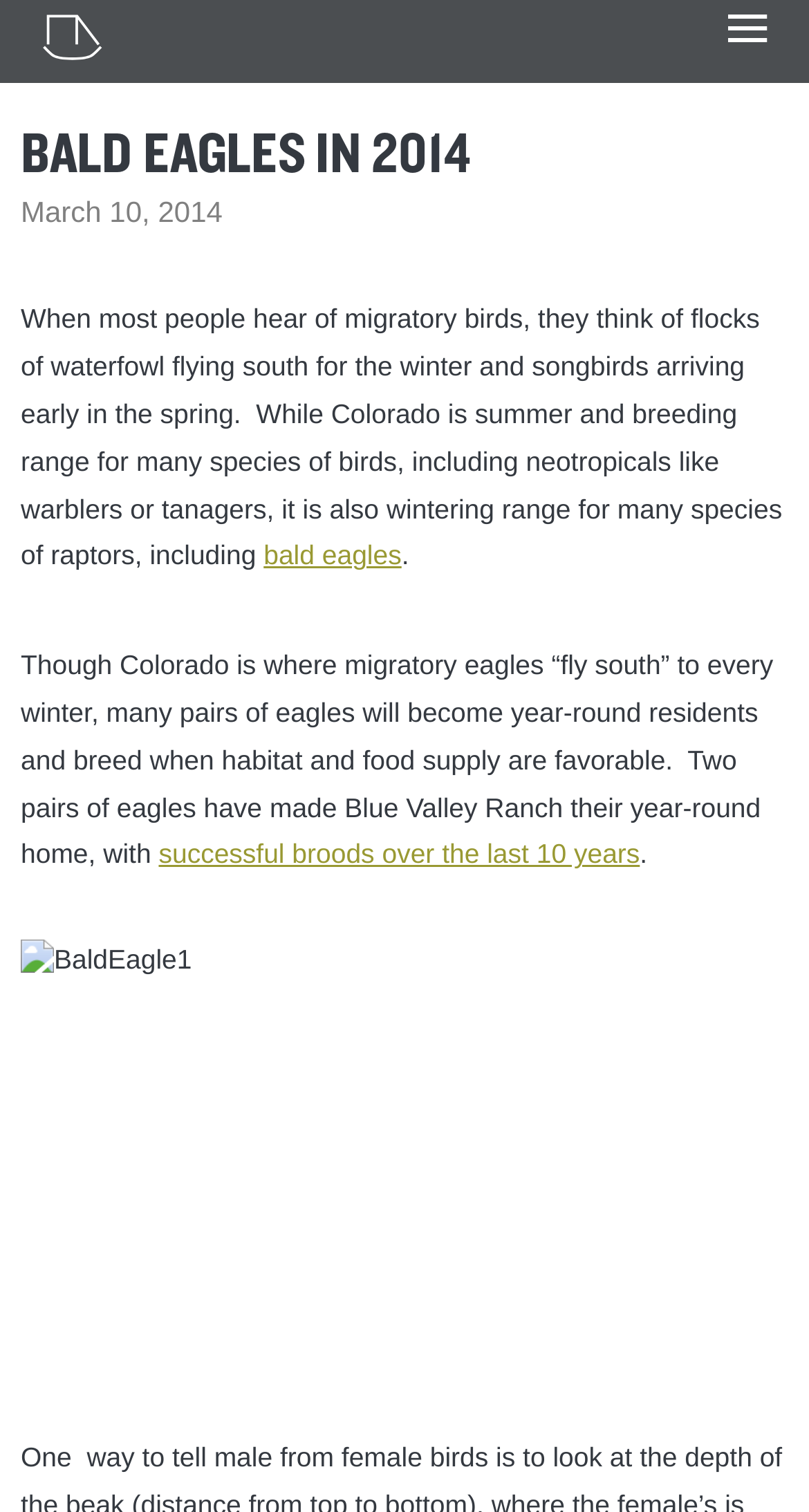Please answer the following question using a single word or phrase: 
What is the habitat of the bald eagles?

Blue Valley Ranch